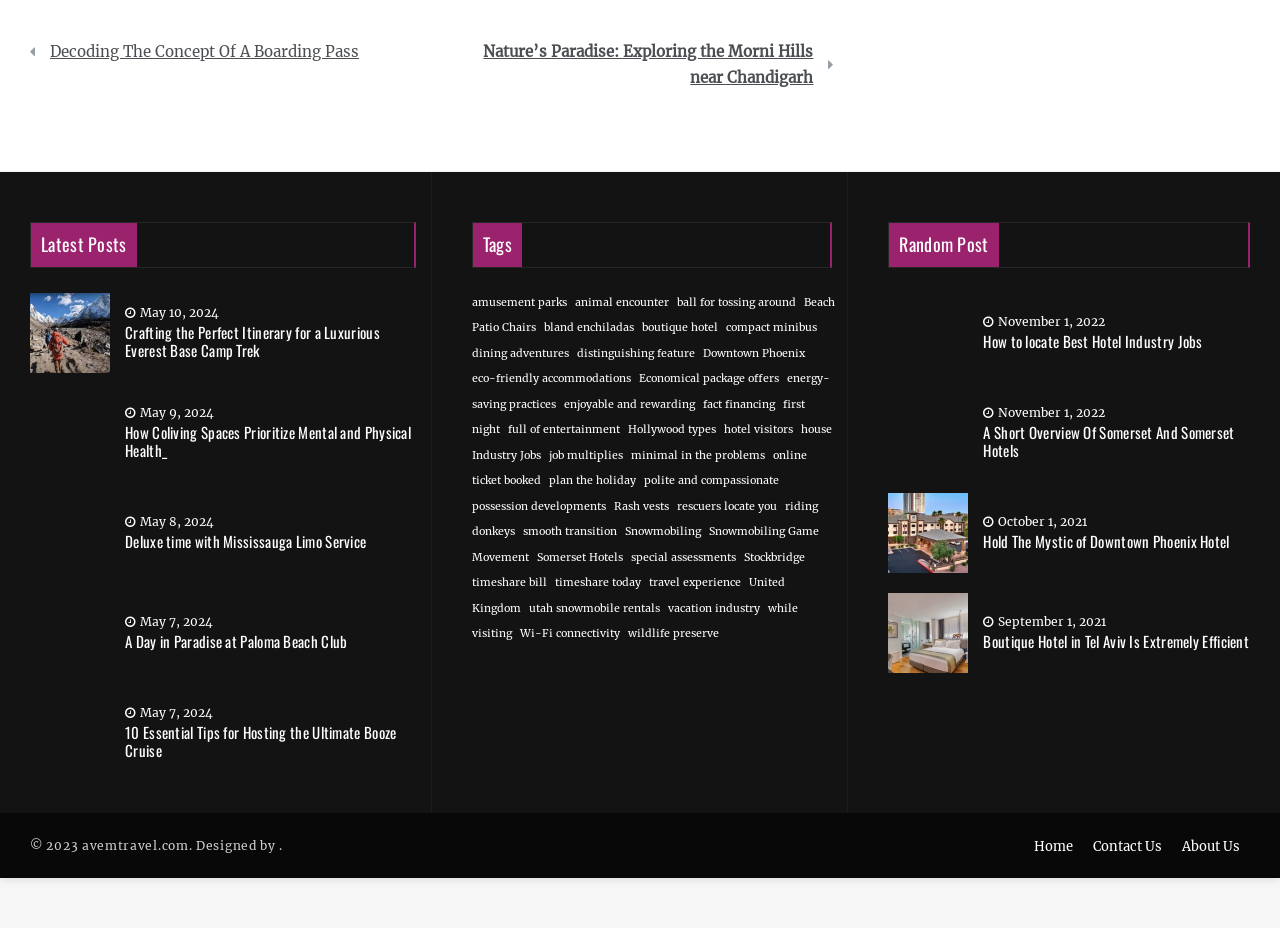Locate the bounding box coordinates of the element that needs to be clicked to carry out the instruction: "Click on the 'amusement parks' tag". The coordinates should be given as four float numbers ranging from 0 to 1, i.e., [left, top, right, bottom].

[0.368, 0.319, 0.443, 0.333]